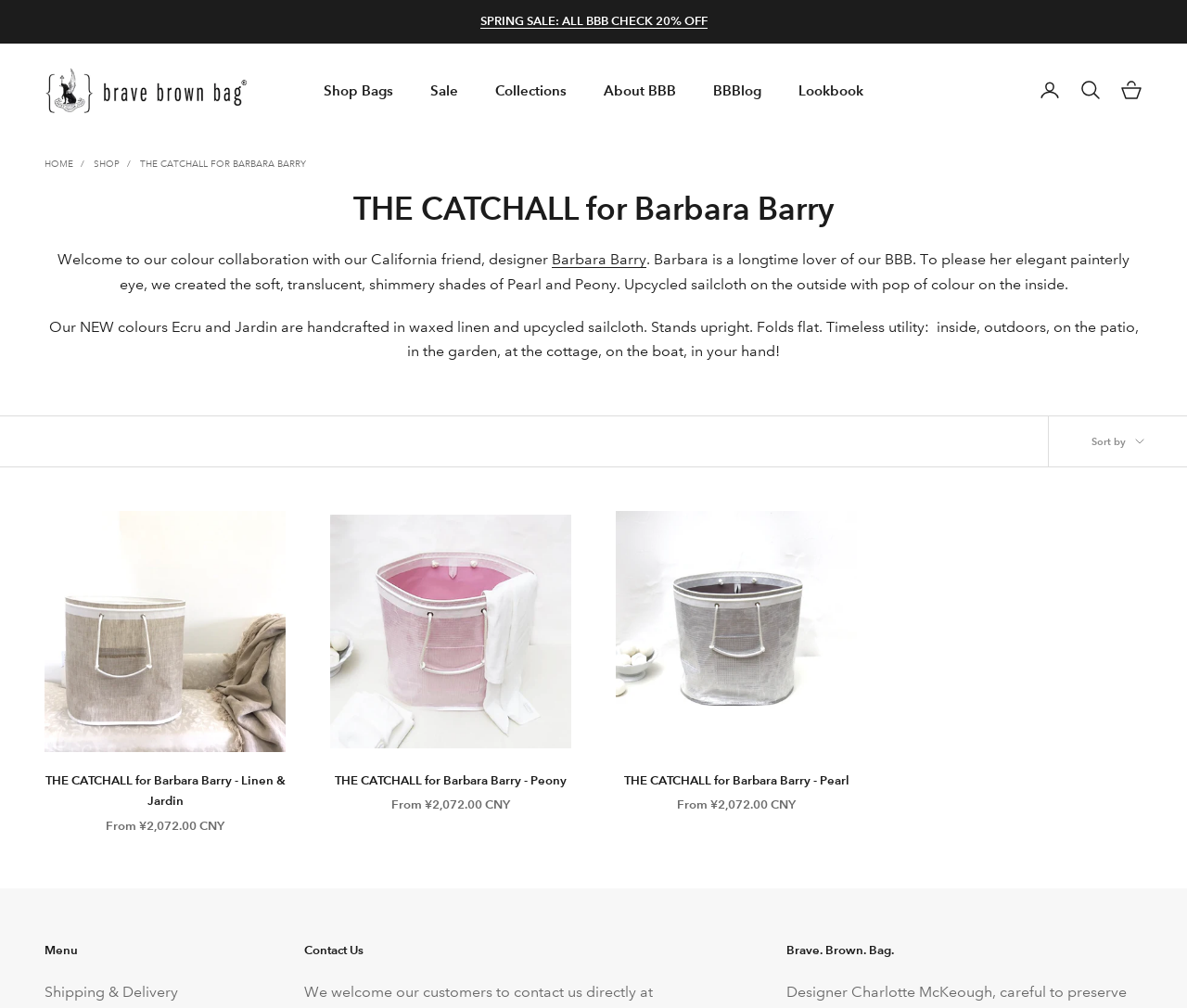Answer the following inquiry with a single word or phrase:
What is the material used for the outside of the new colours Ecru and Jardin?

Waxed linen and upcycled sailcloth